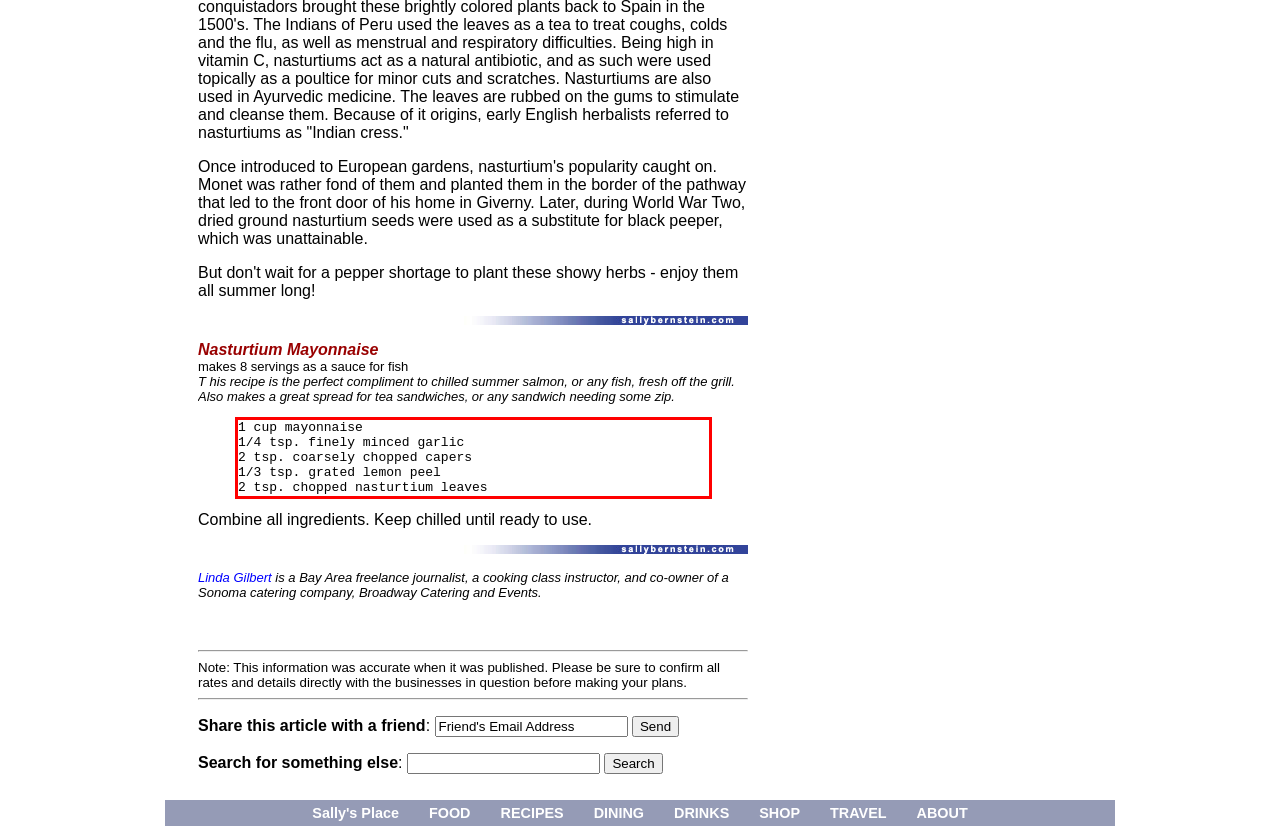You are looking at a screenshot of a webpage with a red rectangle bounding box. Use OCR to identify and extract the text content found inside this red bounding box.

1 cup mayonnaise 1/4 tsp. finely minced garlic 2 tsp. coarsely chopped capers 1/3 tsp. grated lemon peel 2 tsp. chopped nasturtium leaves